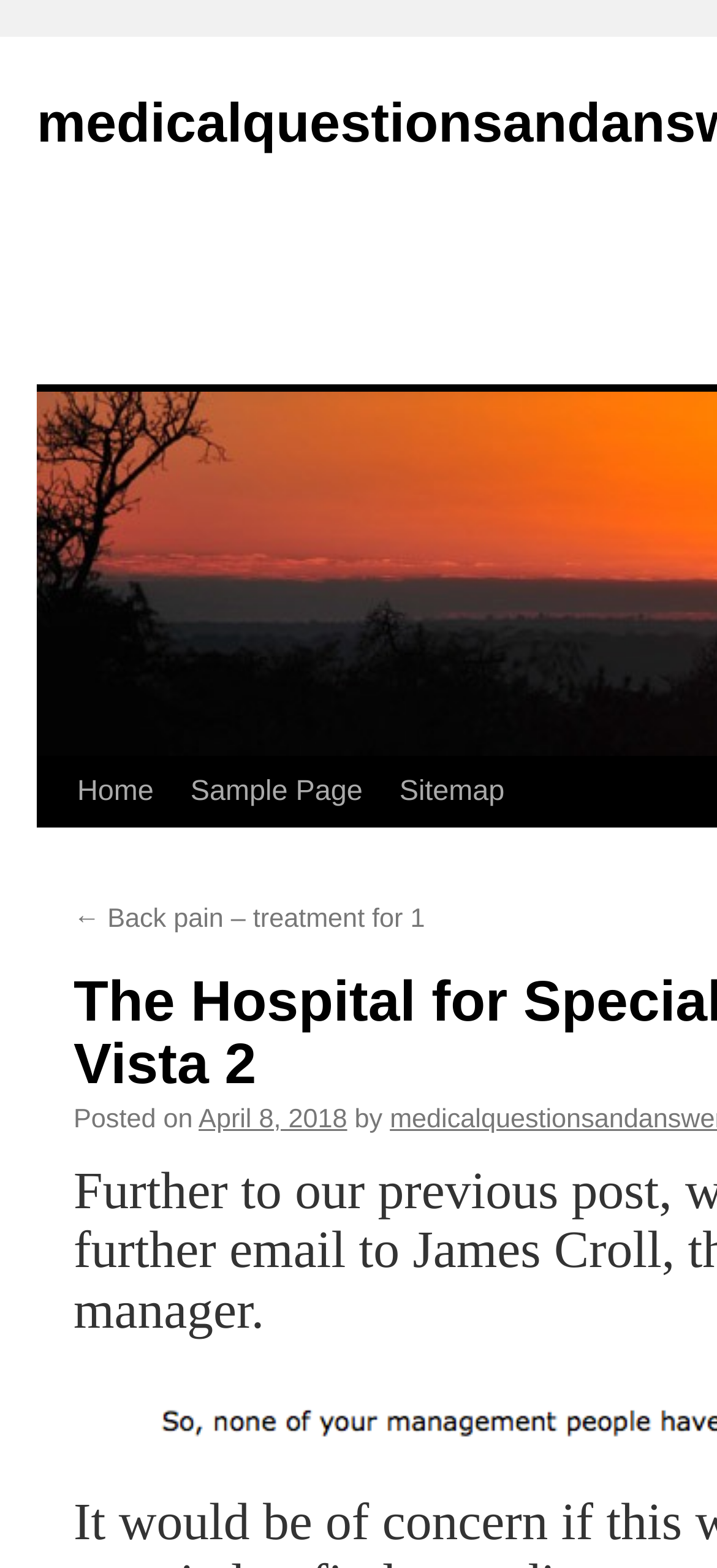Please provide the main heading of the webpage content.

The Hospital for Specialist Surgery, Bella Vista 2